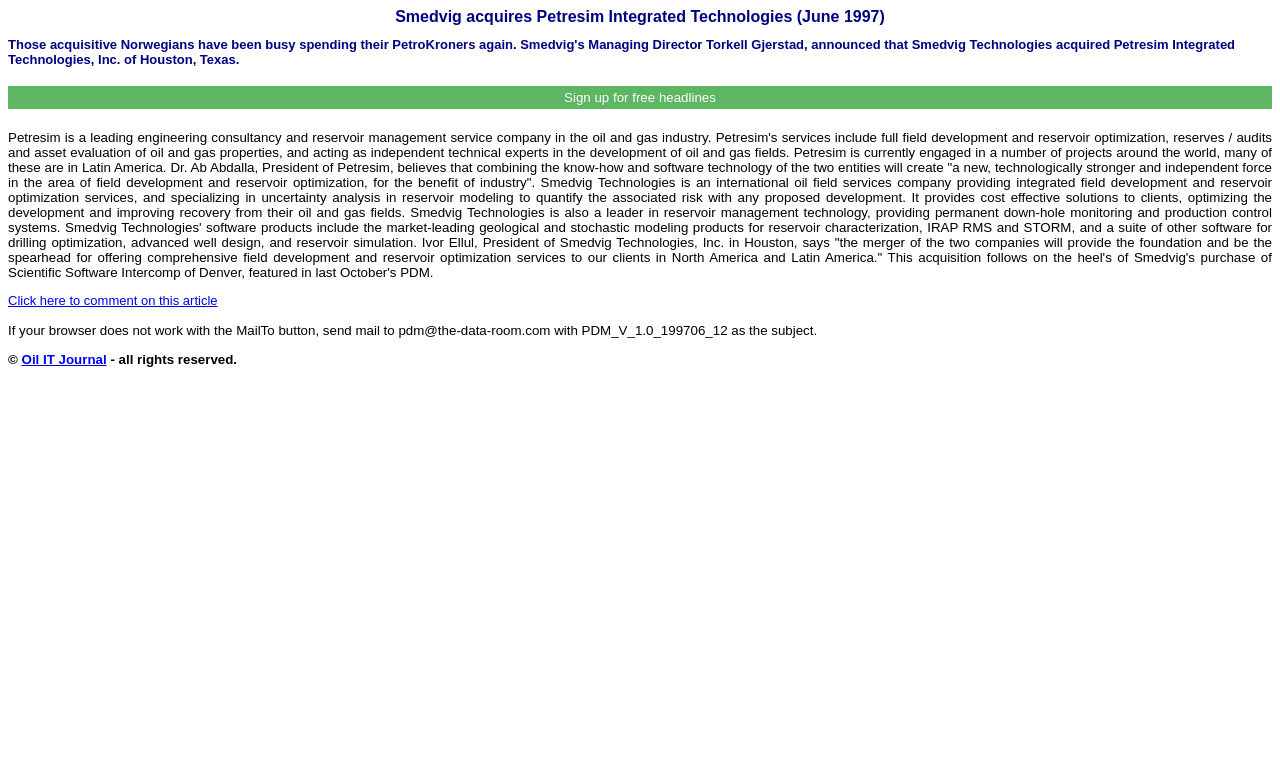Can you determine the main header of this webpage?

Smedvig acquires Petresim Integrated Technologies (June 1997)